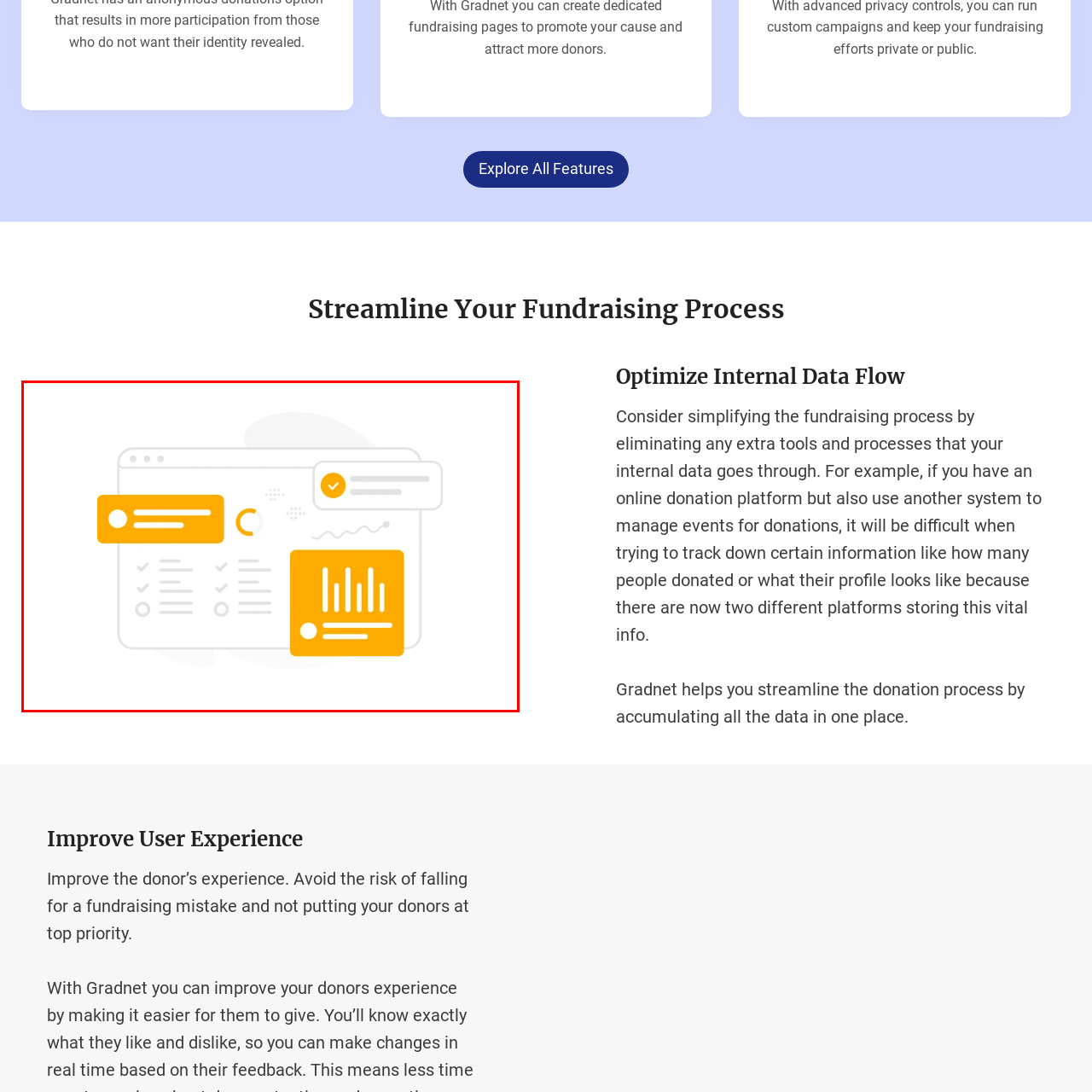Offer a detailed account of what is shown inside the red bounding box.

The image illustrates a modern digital interface designed to optimize internal data flow, particularly in fundraising processes. With a clean and minimalist layout, the screen displays various elements in vibrant yellow that indicate actionable components. On the left, a checklist-like list of items is visible, suggesting task completion or tracking, while an animated circular progress indicator implies ongoing activity. In the center, a bar graph visually represents data insights, highlighting key metrics for performance evaluation. Accompanying text balloons emphasize important messages and updates, enhancing user engagement and comprehension. This visual representation aligns with the concept of streamlining data management, ensuring that all necessary information is readily accessible in one cohesive platform, thus facilitating a smoother and more efficient fundraising experience.